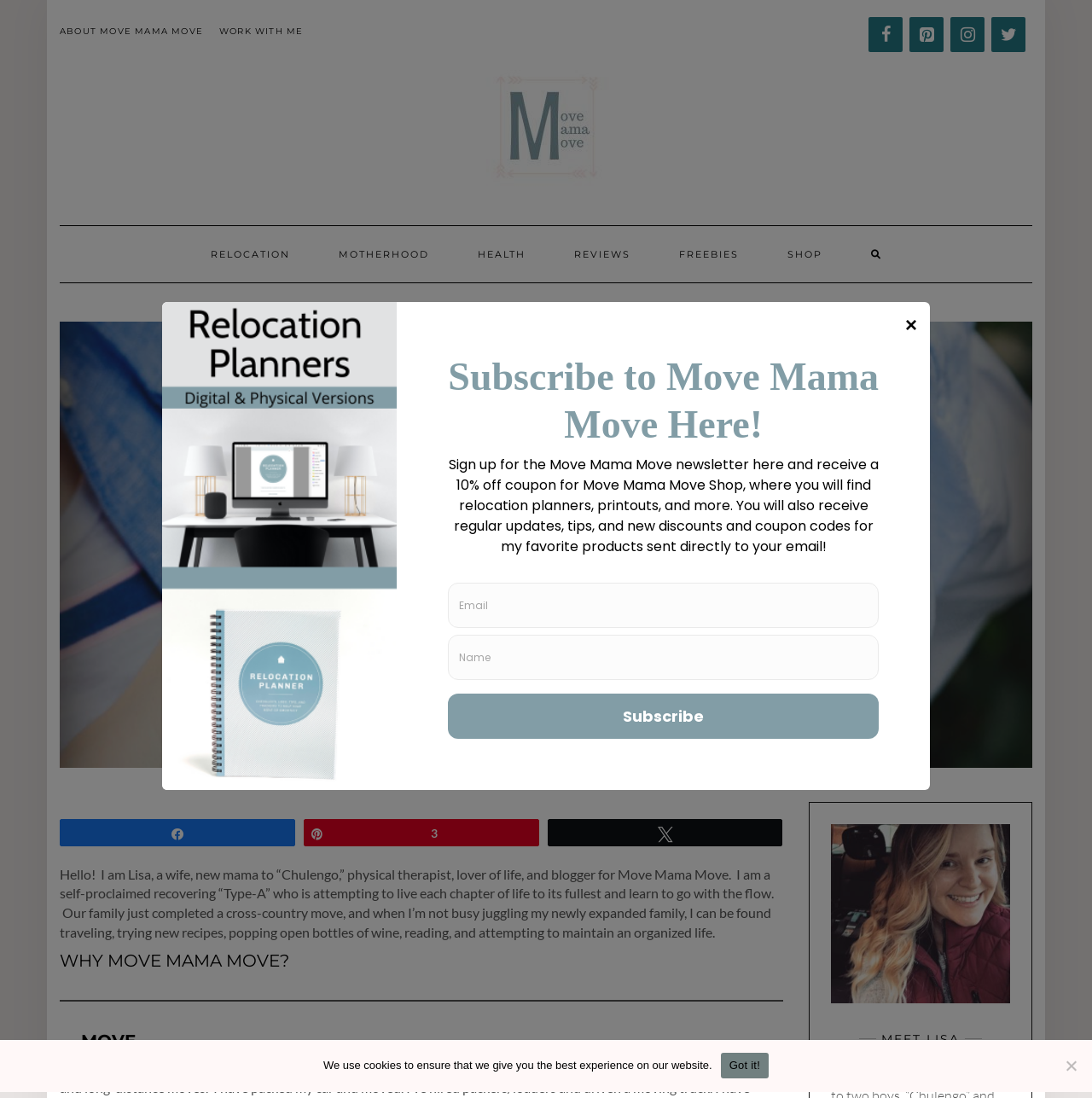What is the blogger's profession? Look at the image and give a one-word or short phrase answer.

Physical therapist